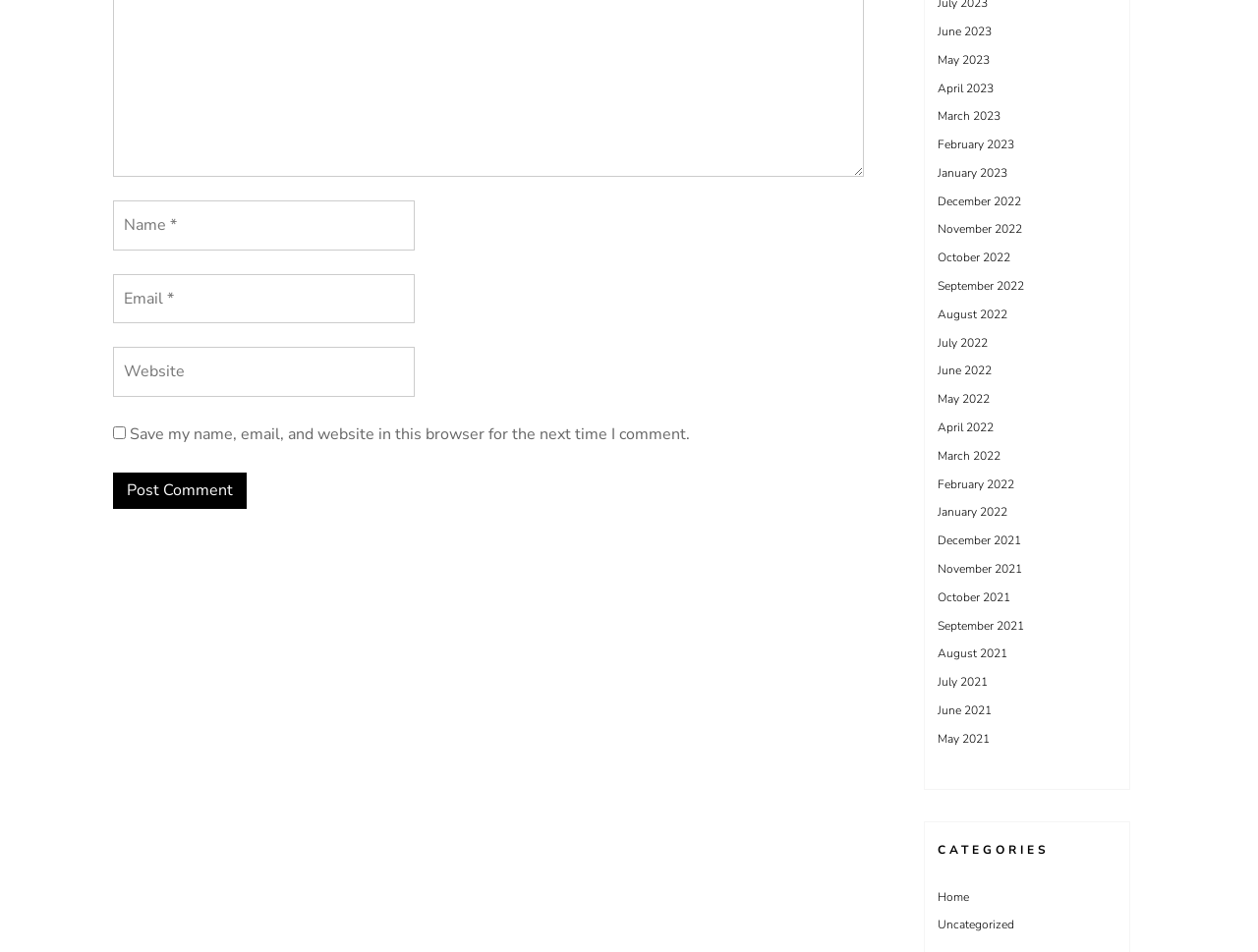How many textboxes are available?
From the image, provide a succinct answer in one word or a short phrase.

3